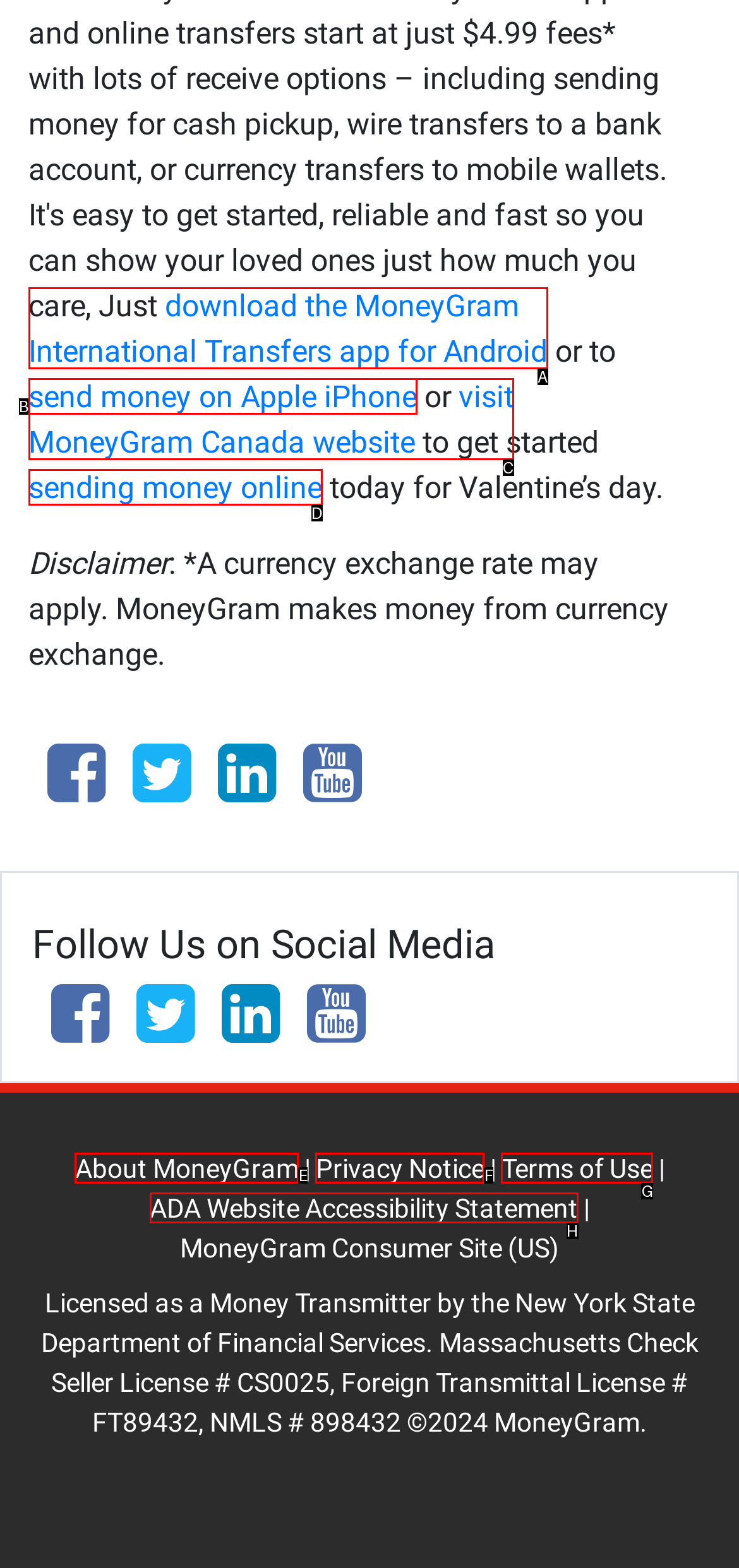From the description: About MoneyGram, identify the option that best matches and reply with the letter of that option directly.

E